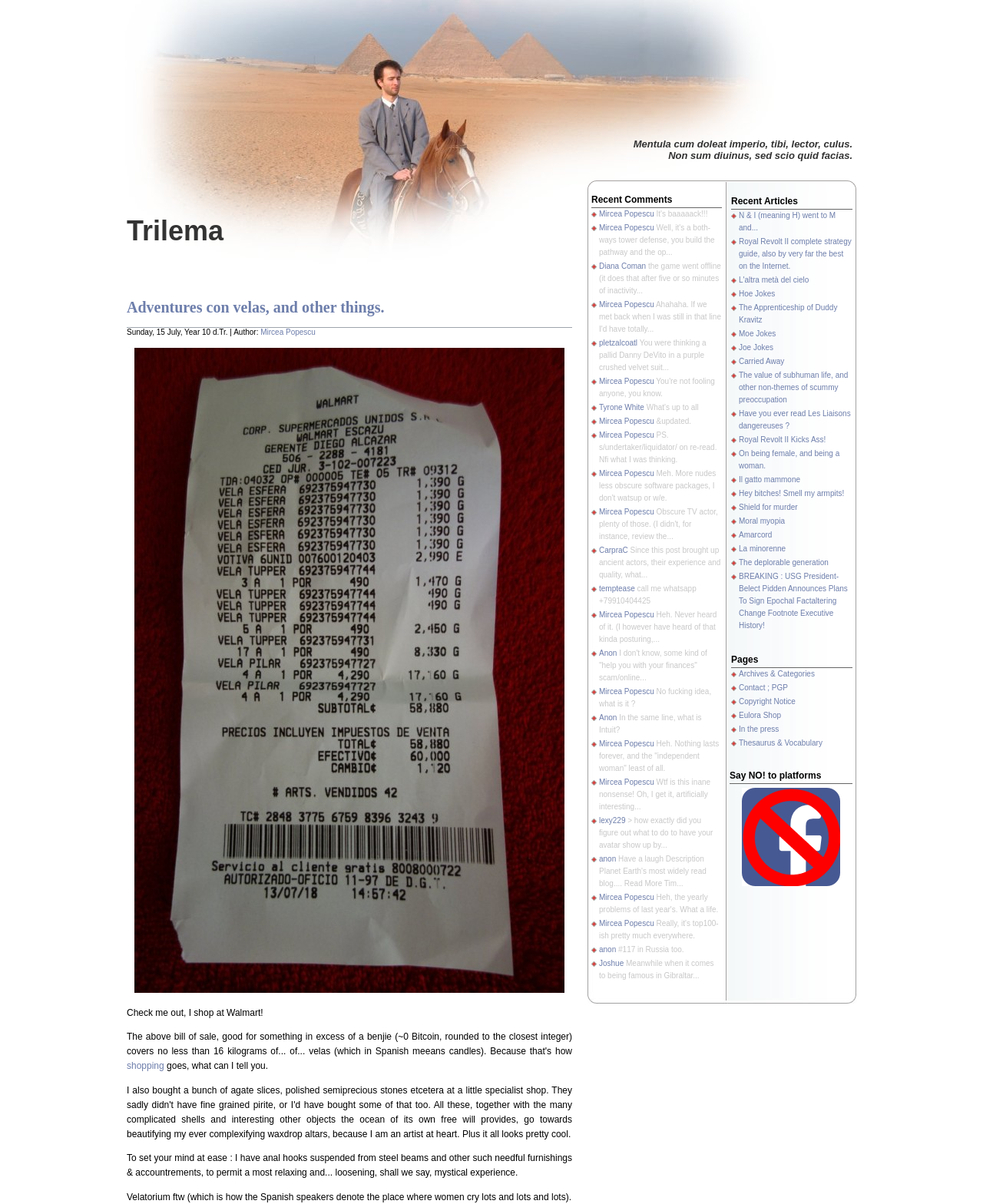Please identify the bounding box coordinates of the element's region that needs to be clicked to fulfill the following instruction: "Check out the 'Adventures con velas, and other things.' article". The bounding box coordinates should consist of four float numbers between 0 and 1, i.e., [left, top, right, bottom].

[0.129, 0.248, 0.582, 0.263]